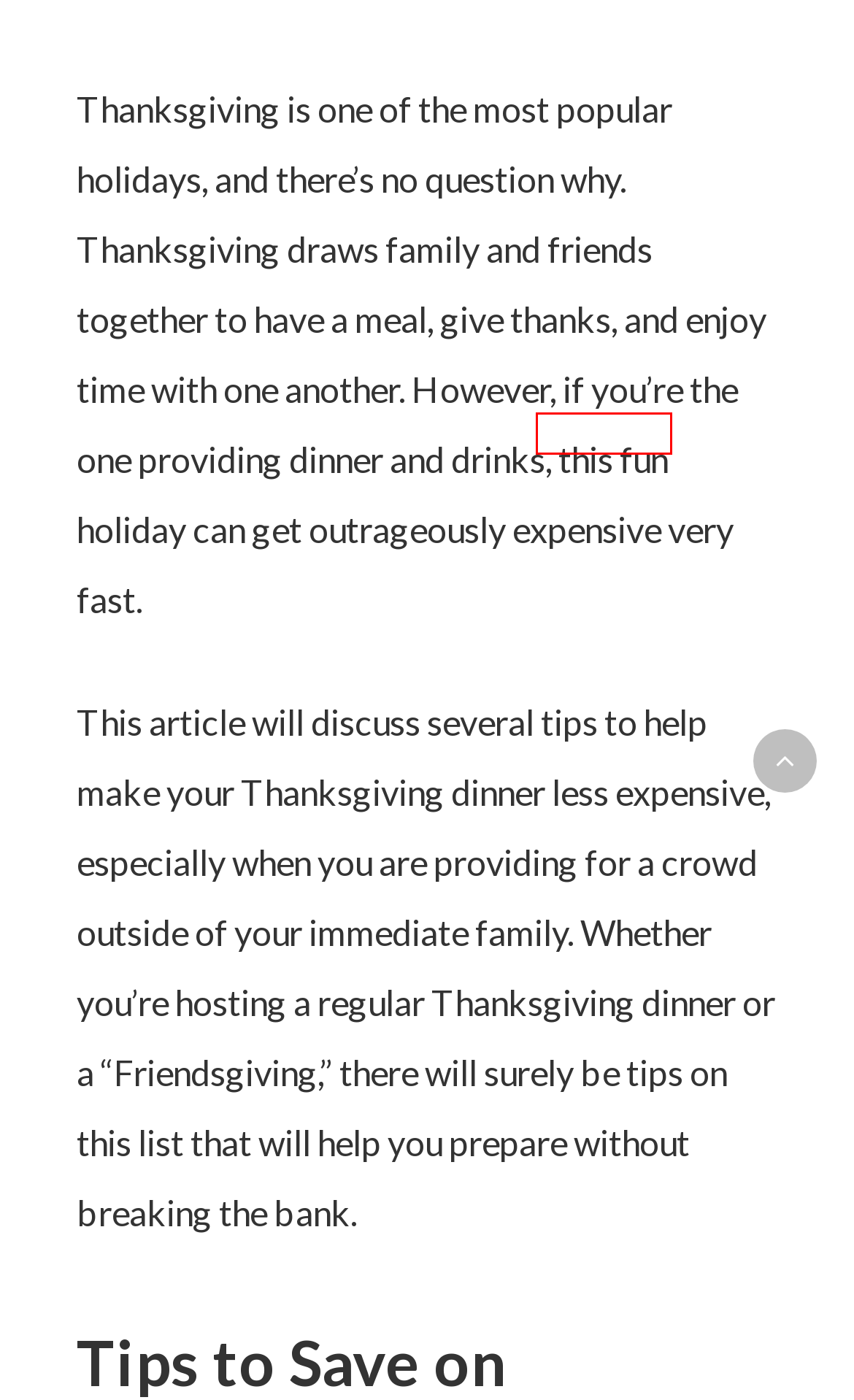Inspect the provided webpage screenshot, concentrating on the element within the red bounding box. Select the description that best represents the new webpage after you click the highlighted element. Here are the candidates:
A. Money & Finance Archives : The Branded Daily Digest
B. About Branded Surveys: Our Community & Processes | Branded Surveys
C. Everything You Want to Know About Branded Surveys: FAQ : The Branded Daily Digest
D. How to Keep Credit Cards in Check : The Branded Daily Digest
E. Holiday Archives : The Branded Daily Digest
F. Branded Surveys Blog | The Branded Daily Digest
G. What Are The Different Ways to Pay For College? : The Branded Daily Digest
H. Privacy Policy | Branded Surveys

B